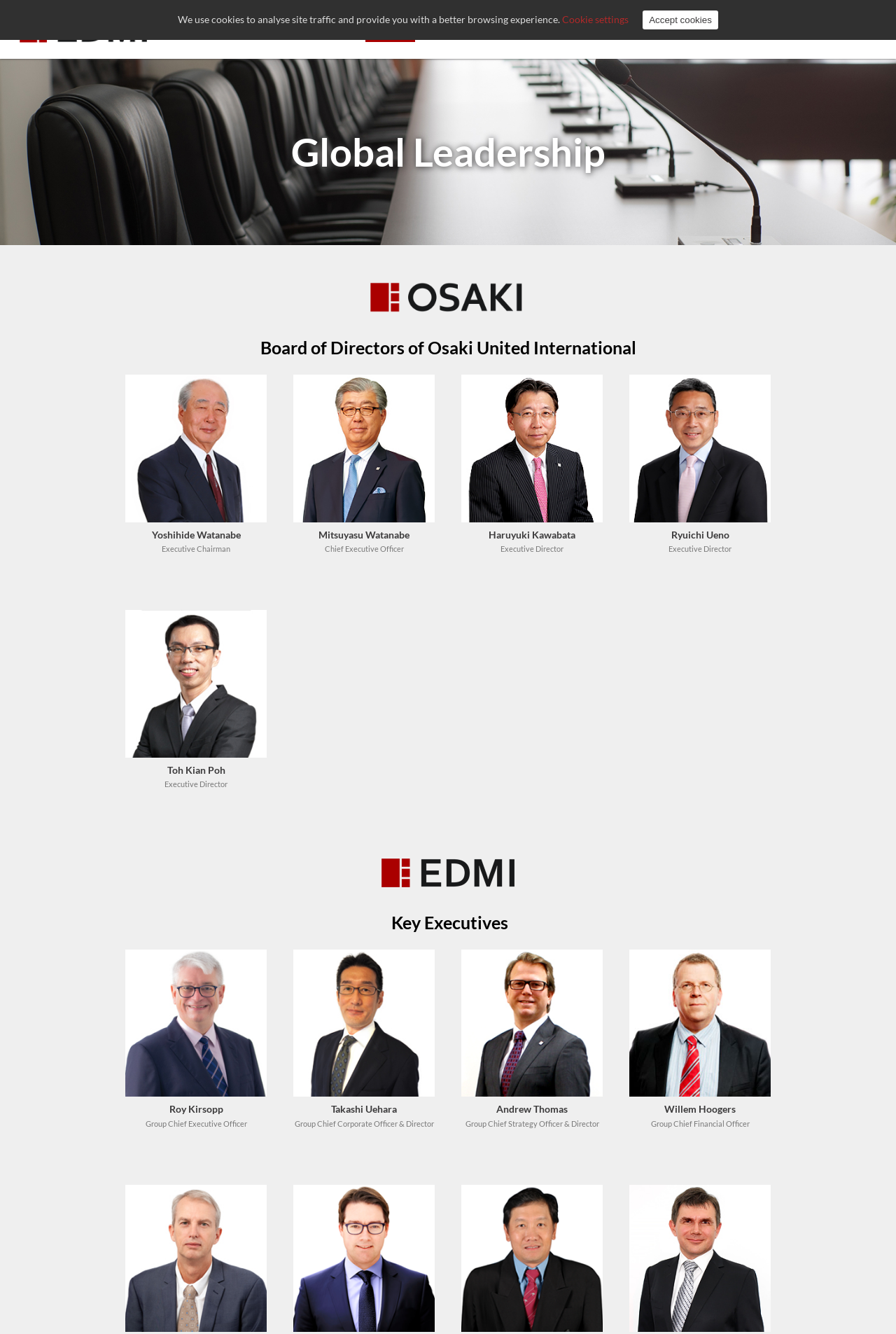Determine the bounding box coordinates for the region that must be clicked to execute the following instruction: "Click on ABOUT".

[0.408, 0.012, 0.463, 0.032]